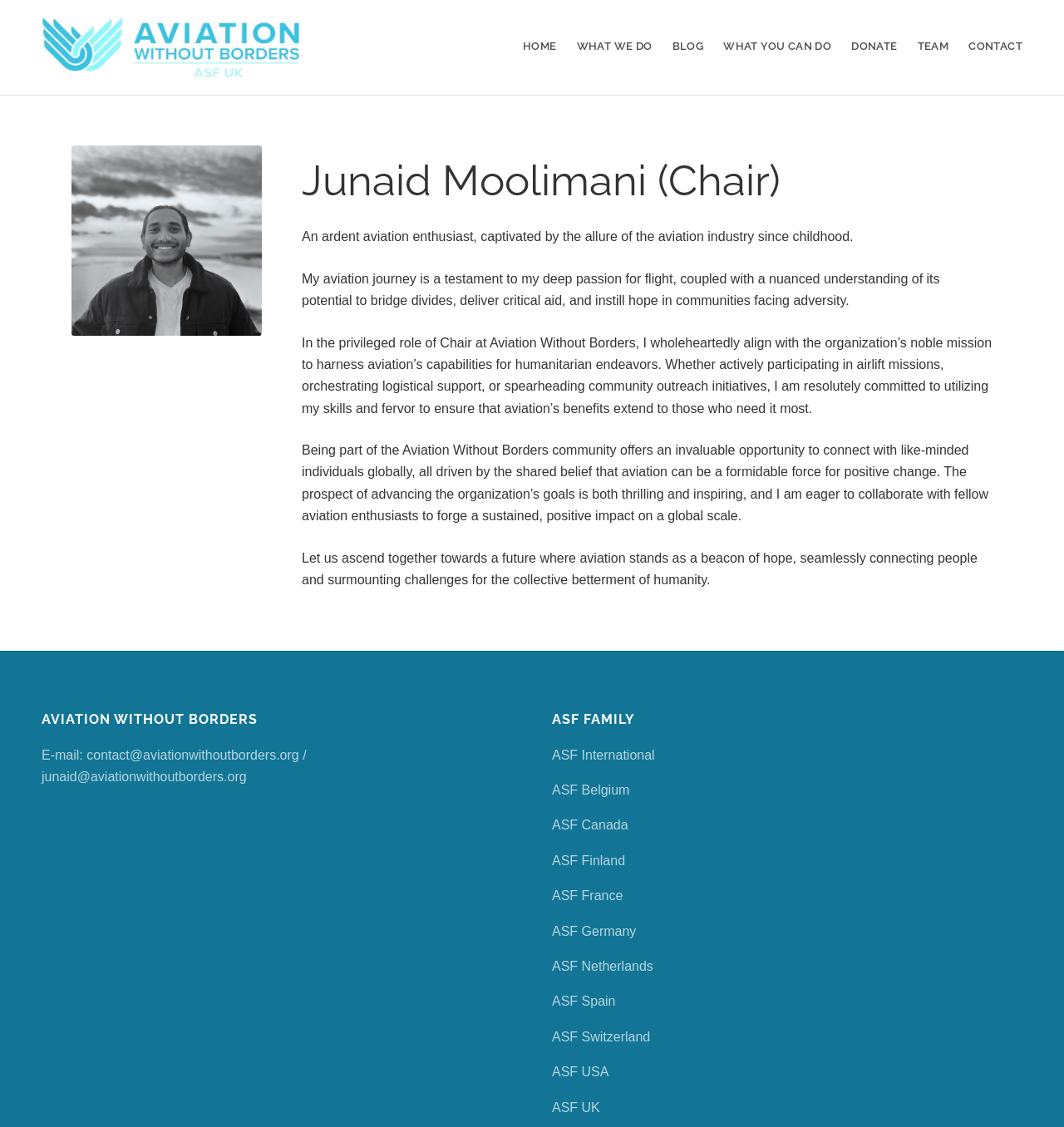What is the role of the person described on this page?
Based on the screenshot, provide your answer in one word or phrase.

Chair